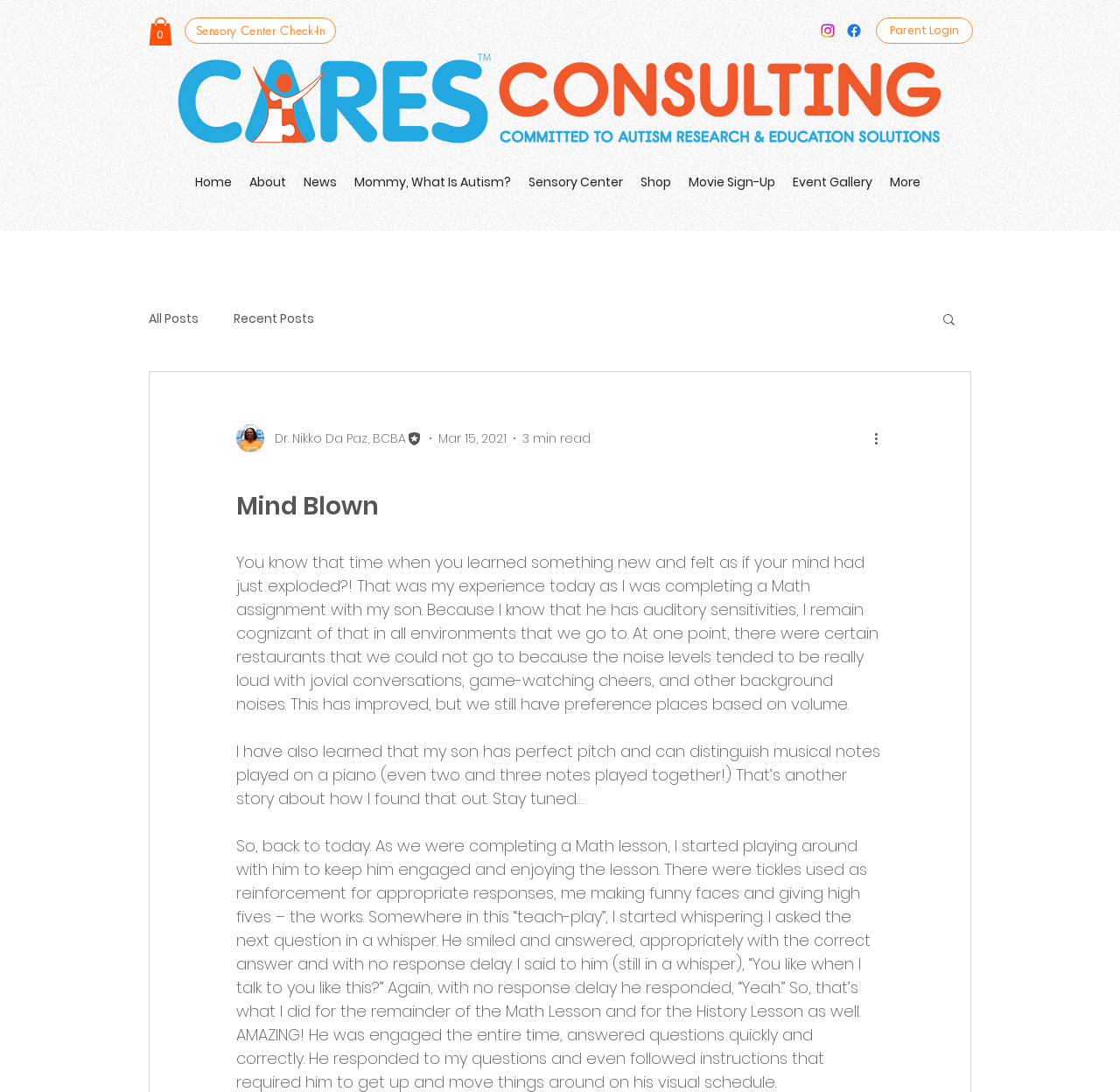Using the given description, provide the bounding box coordinates formatted as (top-left x, top-left y, bottom-right x, bottom-right y), with all values being floating point numbers between 0 and 1. Description: Dr. Nikko Da Paz, BCBA

[0.211, 0.389, 0.377, 0.414]